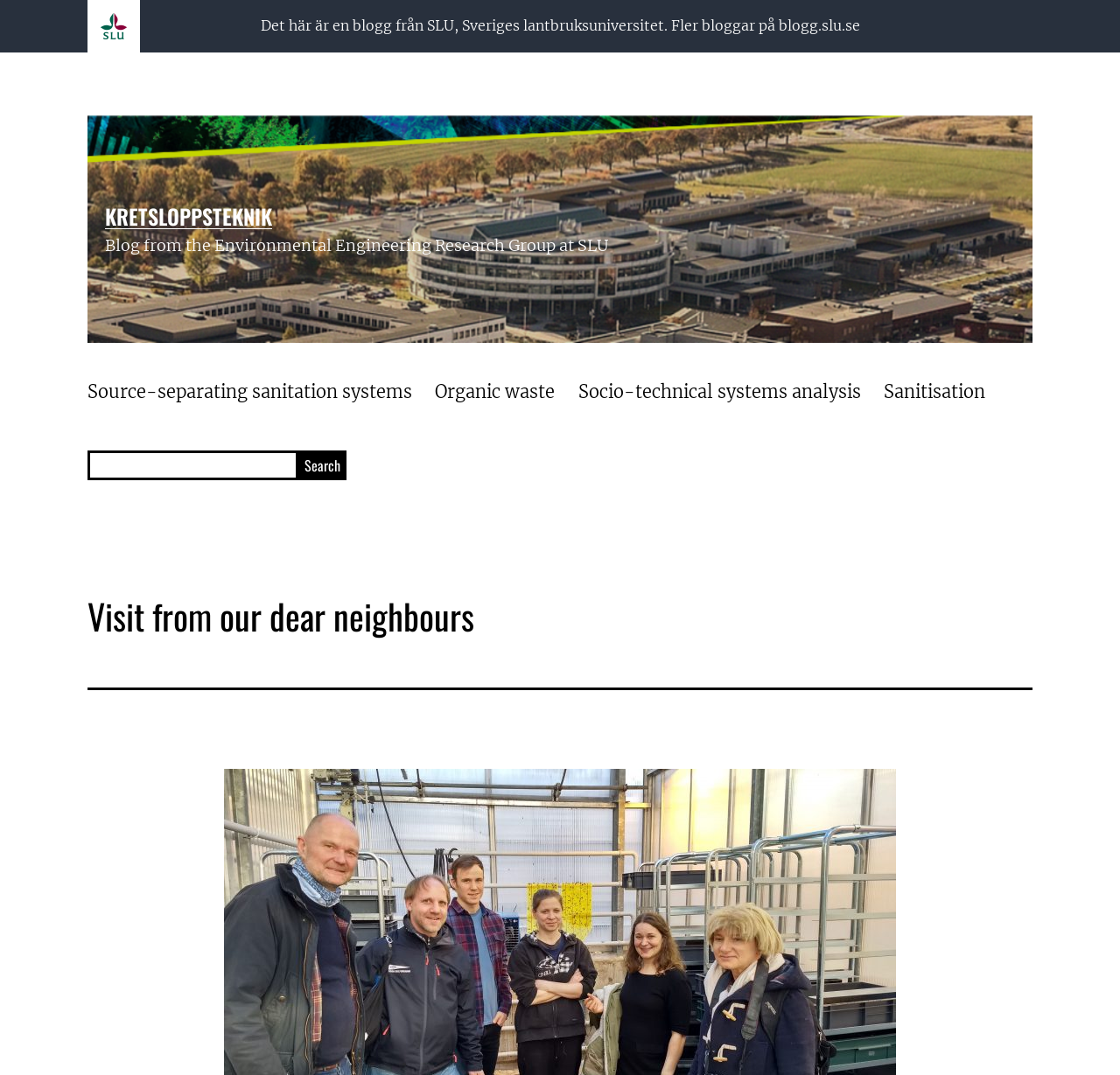Create a detailed narrative of the webpage’s visual and textual elements.

The webpage appears to be a blog from the Environmental Engineering Research Group at SLU, Sveriges lantbruksuniversitet. At the top, there is a logo of Sveriges lantbruksuniversitet, accompanied by a link to the university's blog page. Below the logo, there is a heading that reads "Visit from our dear neighbours" in a prominent font.

To the right of the logo, there is a link to the blog's main page, labeled "KRETSLOPPSTEKNIK". Below this link, there is a brief description of the blog, stating that it is from the Environmental Engineering Research Group at SLU.

The main navigation menu is located below the logo and the blog description, with four links to different topics: "Source-separating sanitation systems", "Organic waste", "Socio-technical systems analysis", and "Sanitisation". These links are arranged horizontally across the page.

On the right side of the page, there is a search box with a "Search" button. Above the search box, there is a header that repeats the title "Visit from our dear neighbours".

Overall, the webpage has a simple and organized layout, with clear headings and concise text.